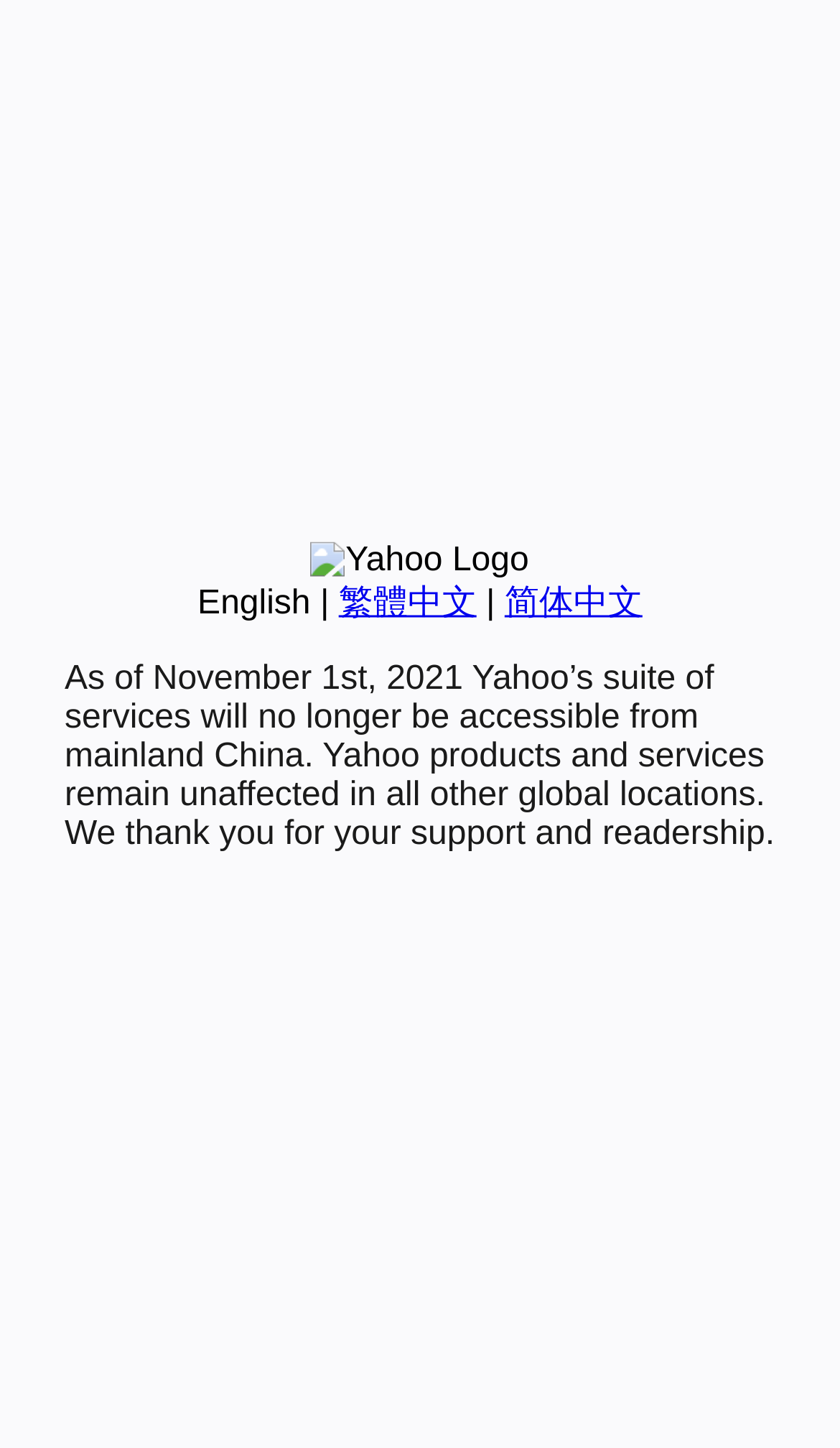Extract the bounding box of the UI element described as: "简体中文".

[0.601, 0.404, 0.765, 0.429]